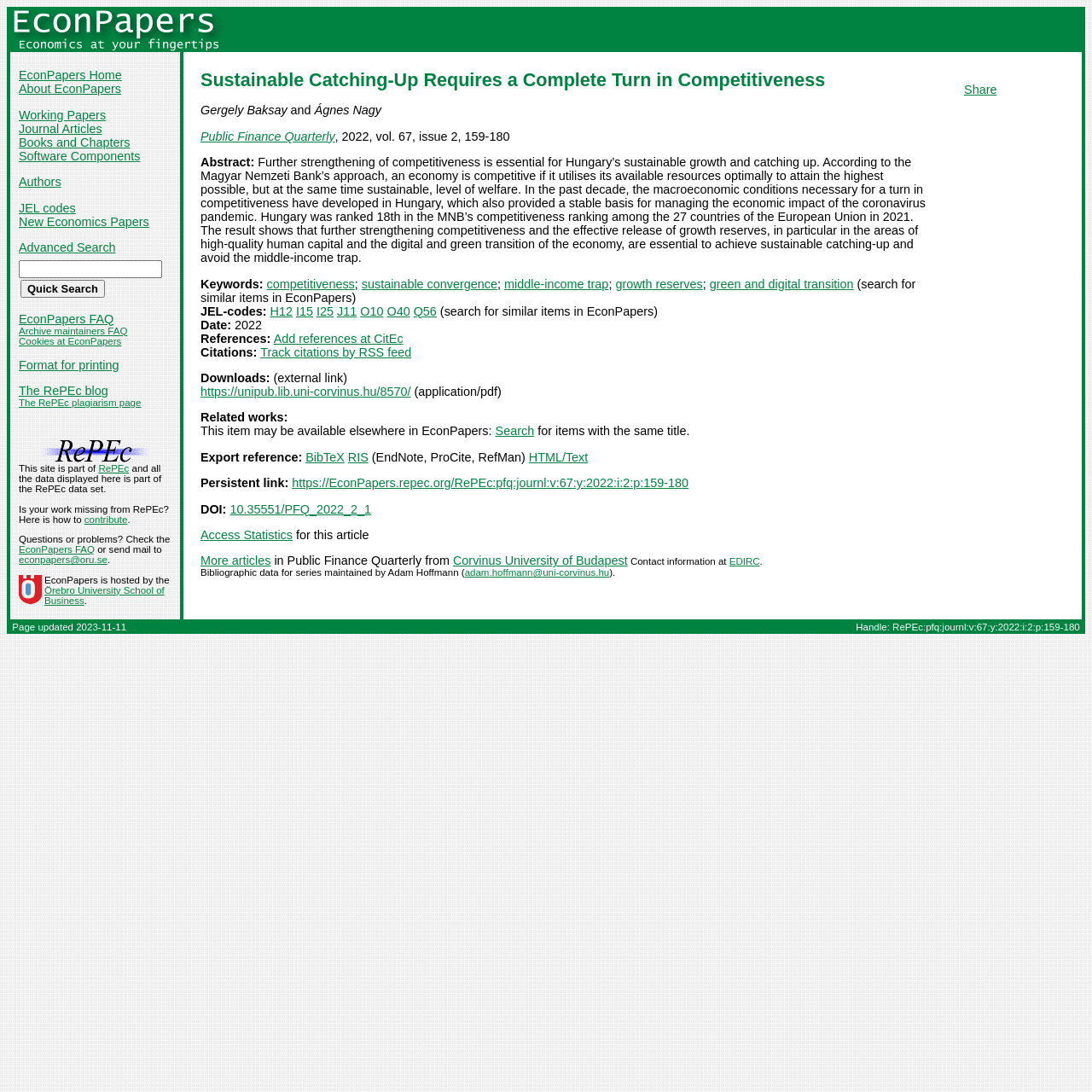Please predict the bounding box coordinates of the element's region where a click is necessary to complete the following instruction: "Search for items with the same title". The coordinates should be represented by four float numbers between 0 and 1, i.e., [left, top, right, bottom].

[0.454, 0.389, 0.489, 0.401]